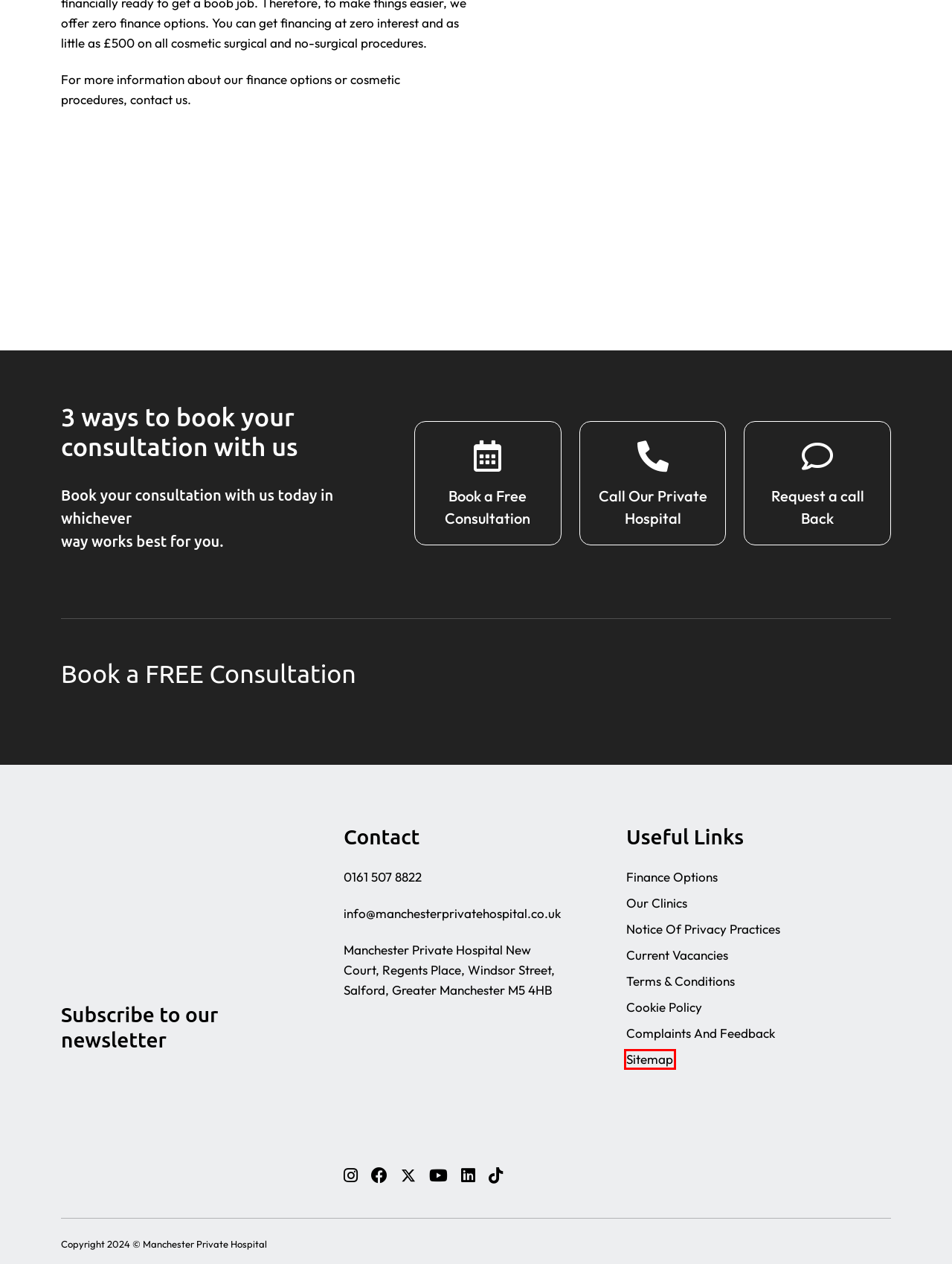Given a screenshot of a webpage with a red rectangle bounding box around a UI element, select the best matching webpage description for the new webpage that appears after clicking the highlighted element. The candidate descriptions are:
A. Cookie Policy | Manchester Private Hospital
B. Terms and Condition | Manchester Private Hospital
C. Our Clinics Location | Manchester Private Hospital
D. Complaints And Feedback | Manchester Private Hospital
E. Mole Removal | Laser or Excision Mole Removal in Manchester
F. Current Vacancies | Manchester Private Hospital
G. Privacy Policy | Manchester Private Hospital
H. Sitemap | Manchester Private Hospital

H